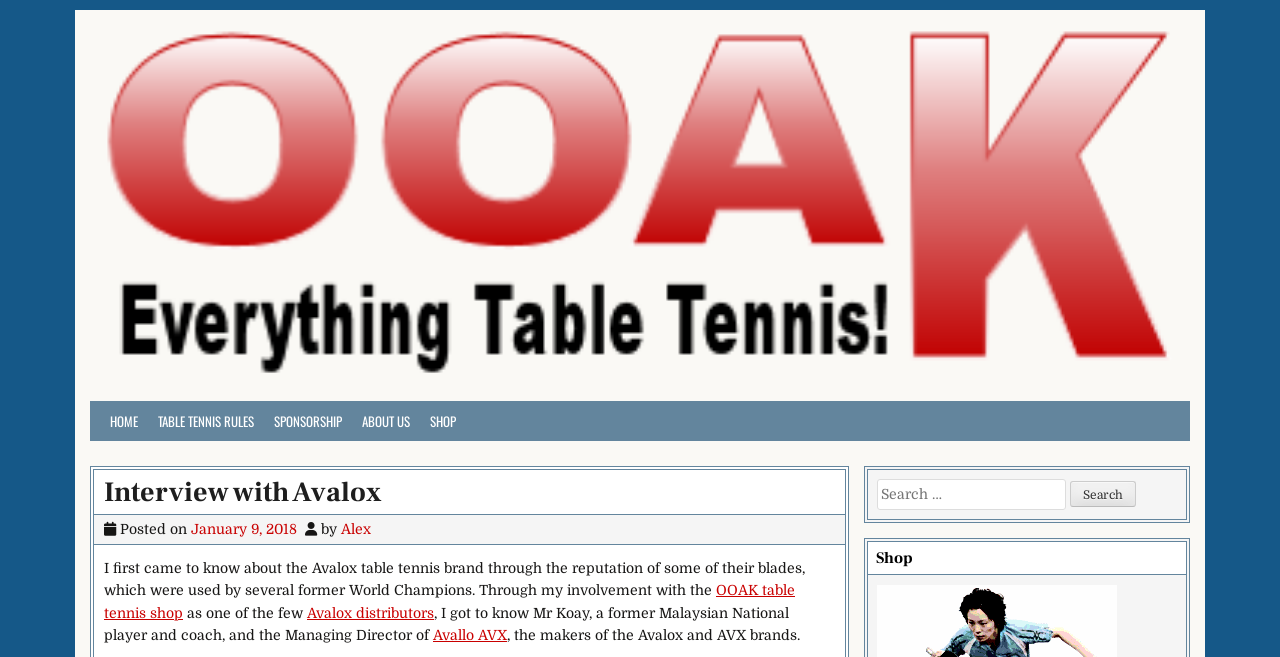Give a detailed overview of the webpage's appearance and contents.

The webpage is an interview with Avalox, a table tennis manufacturer. At the top, there is a navigation menu with links to "HOME", "TABLE TENNIS RULES", "SPONSORSHIP", "ABOUT US", and "SHOP". Below the navigation menu, there is a header section with a heading "Interview with Avalox" and a link to the same title. The header section also includes the date "January 9, 2018" and the author "Alex".

The main content of the webpage is an interview with Avalox, which starts with a brief introduction to the brand and its reputation in the table tennis world. The text is divided into paragraphs, with links to "OOAK table tennis shop" and "Avalox distributors" scattered throughout. There is also a mention of Mr. Koay, a former Malaysian National player and coach, and the Managing Director of Avallo AVX, the makers of the Avalox and AVX brands.

On the right side of the webpage, there is a search box with a label "Search for:" and a button labeled "Search". Below the search box, there is a heading "Shop" which seems to be a call-to-action to visit the shop section of the website.